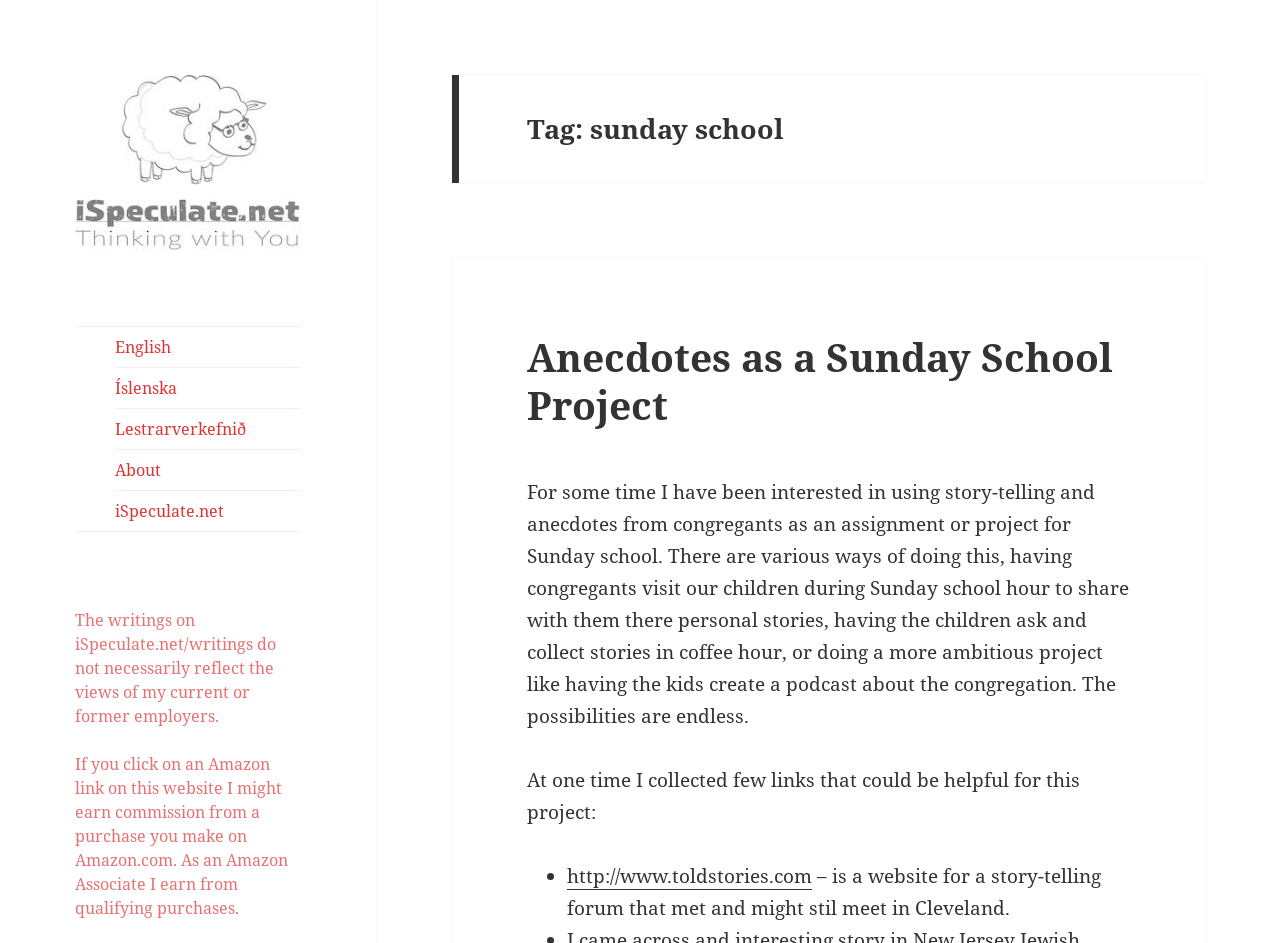Please mark the clickable region by giving the bounding box coordinates needed to complete this instruction: "go to the 'About' page".

[0.09, 0.478, 0.235, 0.52]